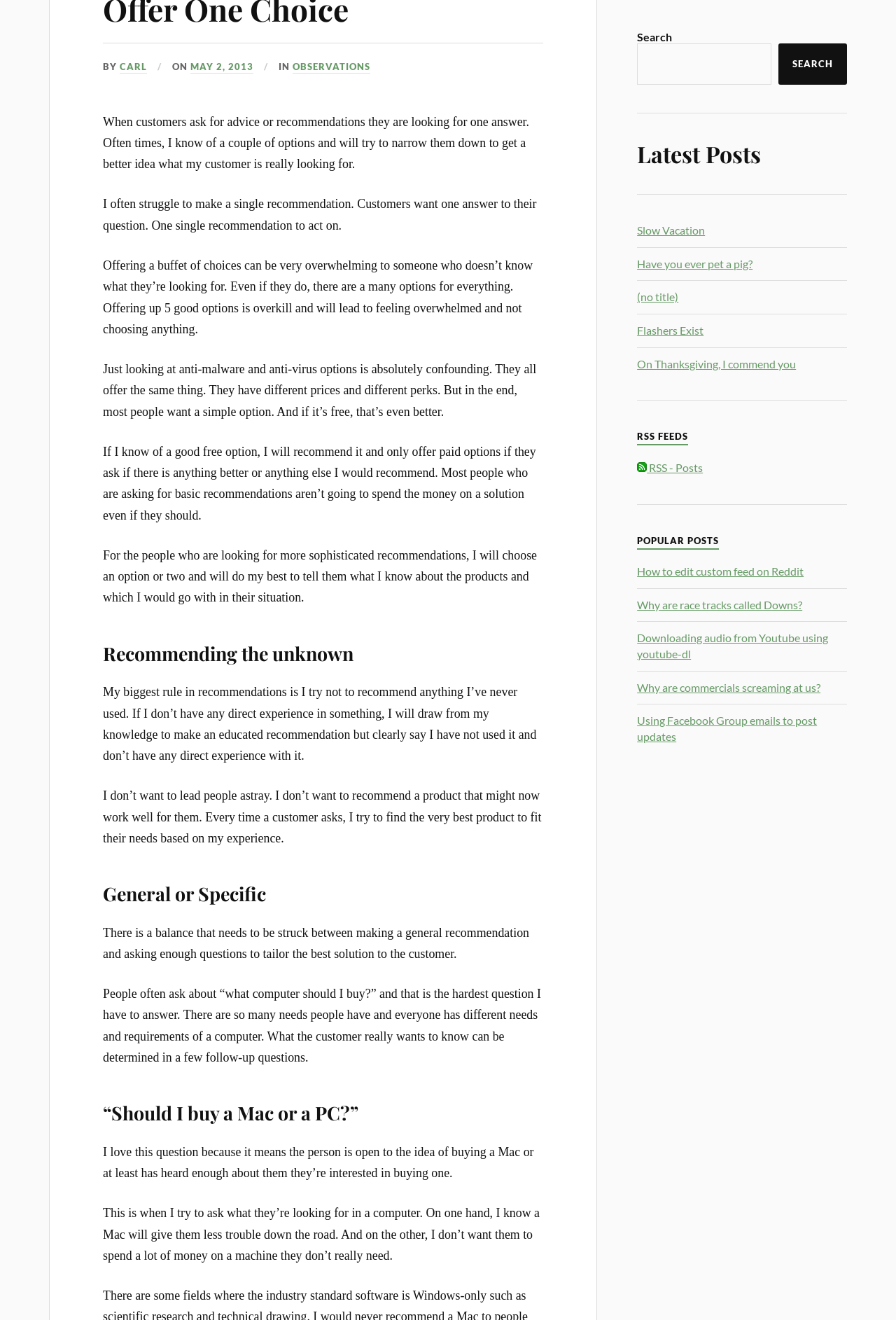Using the format (top-left x, top-left y, bottom-right x, bottom-right y), and given the element description, identify the bounding box coordinates within the screenshot: Slow Vacation

[0.711, 0.169, 0.787, 0.179]